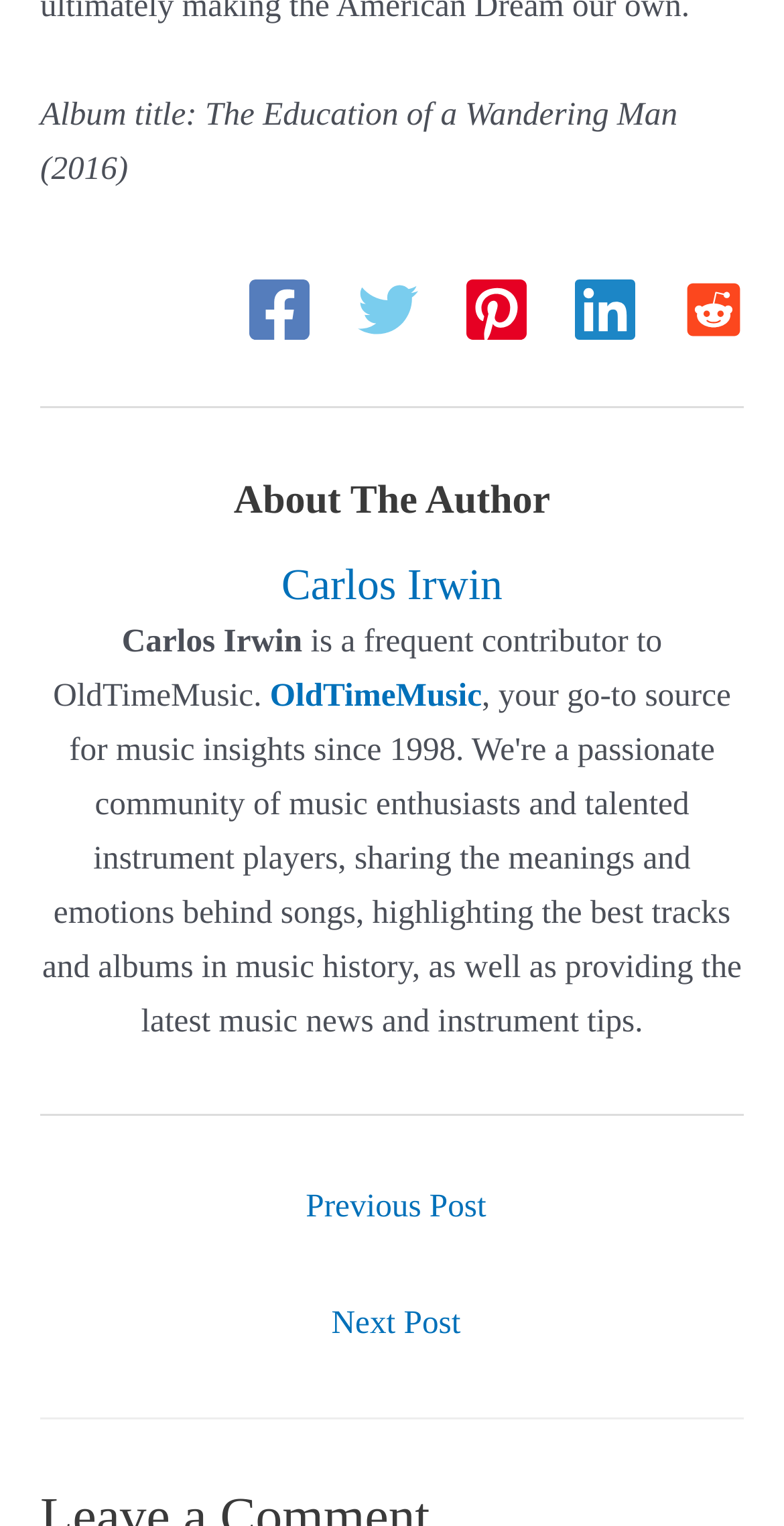Find the bounding box coordinates of the element you need to click on to perform this action: 'Search for resources'. The coordinates should be represented by four float values between 0 and 1, in the format [left, top, right, bottom].

None